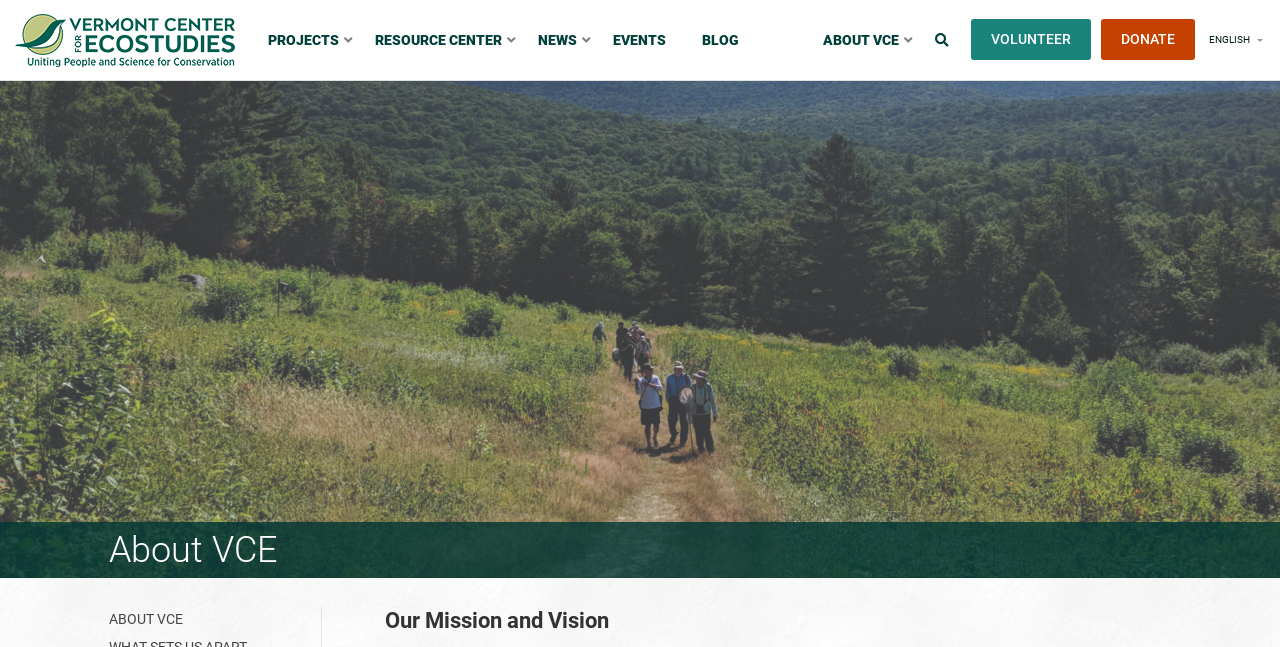Could you highlight the region that needs to be clicked to execute the instruction: "visit resource center"?

[0.279, 0.0, 0.406, 0.124]